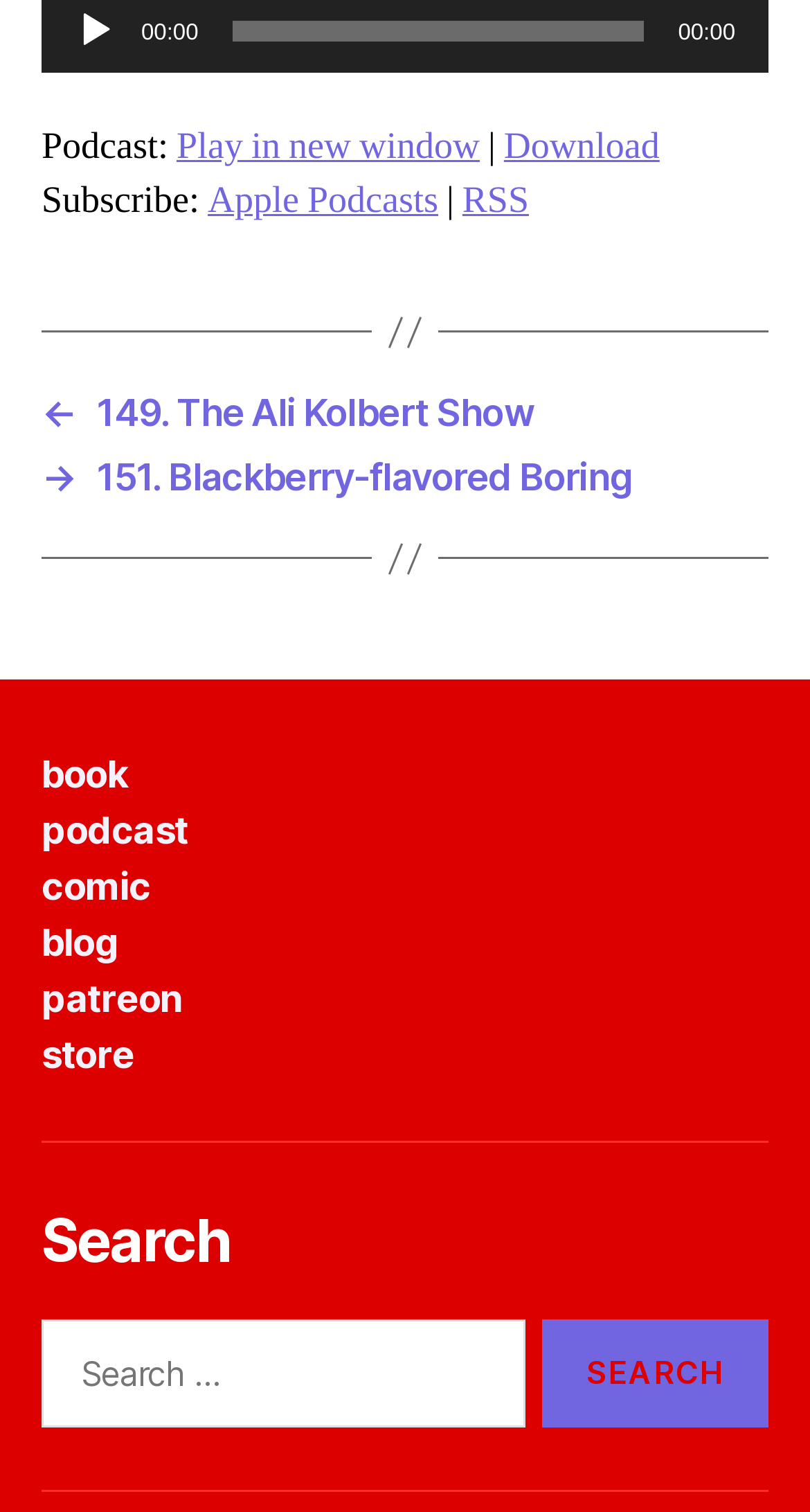Identify the bounding box coordinates for the UI element described as follows: aria-label="Play" title="Play". Use the format (top-left x, top-left y, bottom-right x, bottom-right y) and ensure all values are floating point numbers between 0 and 1.

[0.092, 0.007, 0.144, 0.035]